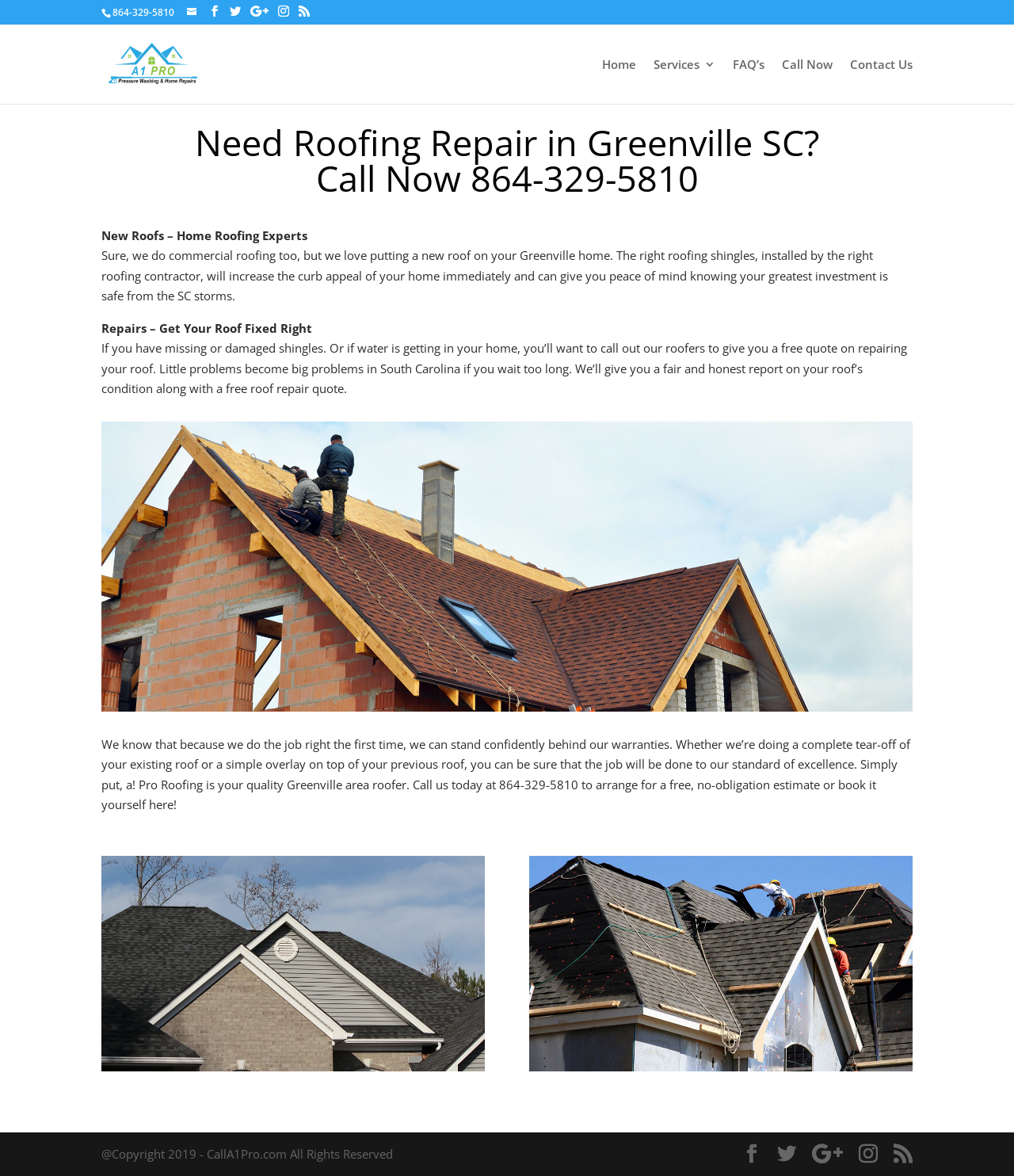How many links are there in the navigation menu? Using the information from the screenshot, answer with a single word or phrase.

6